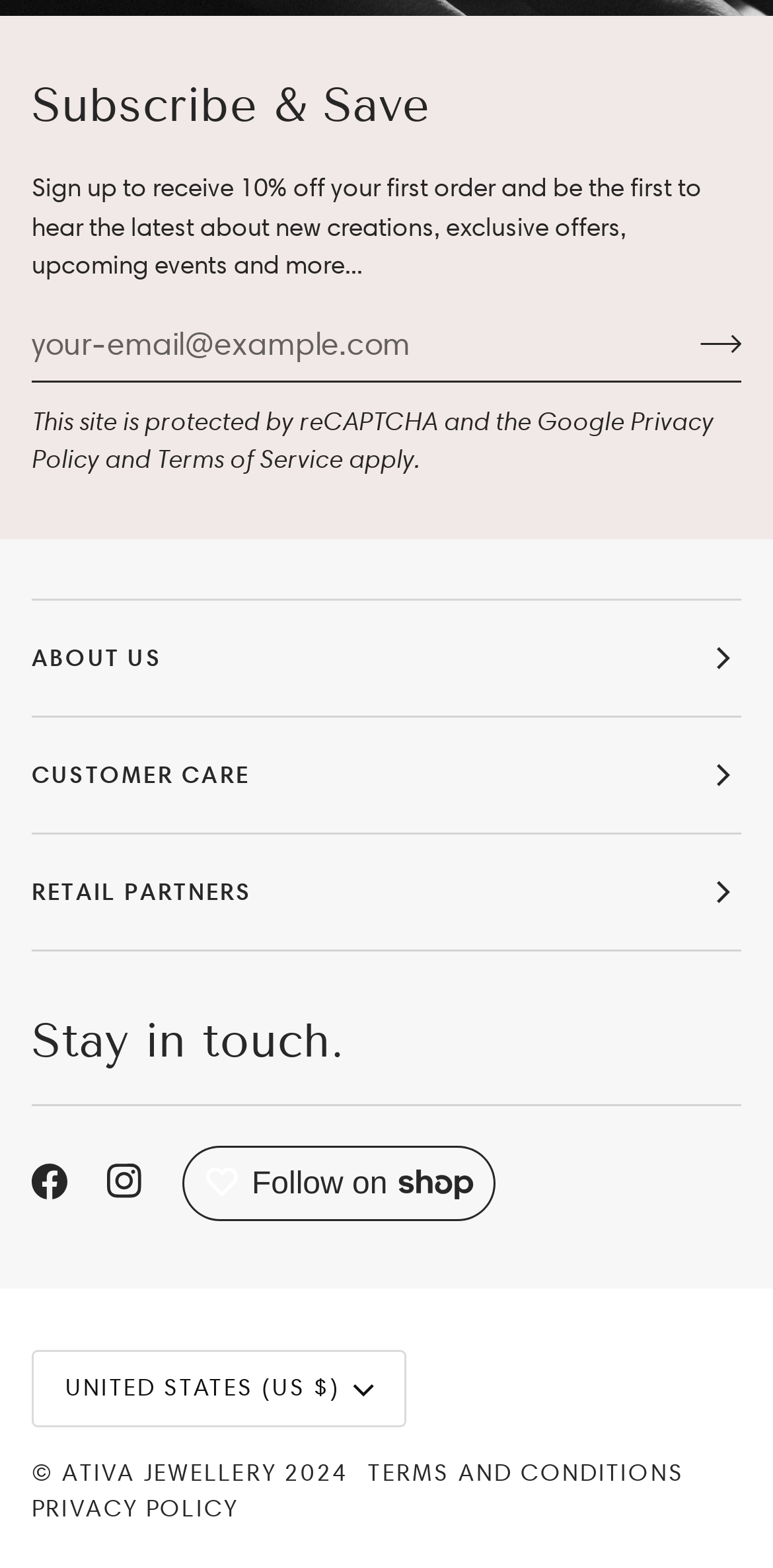Find the bounding box coordinates for the element that must be clicked to complete the instruction: "Join the subscription". The coordinates should be four float numbers between 0 and 1, indicated as [left, top, right, bottom].

[0.874, 0.199, 0.959, 0.239]